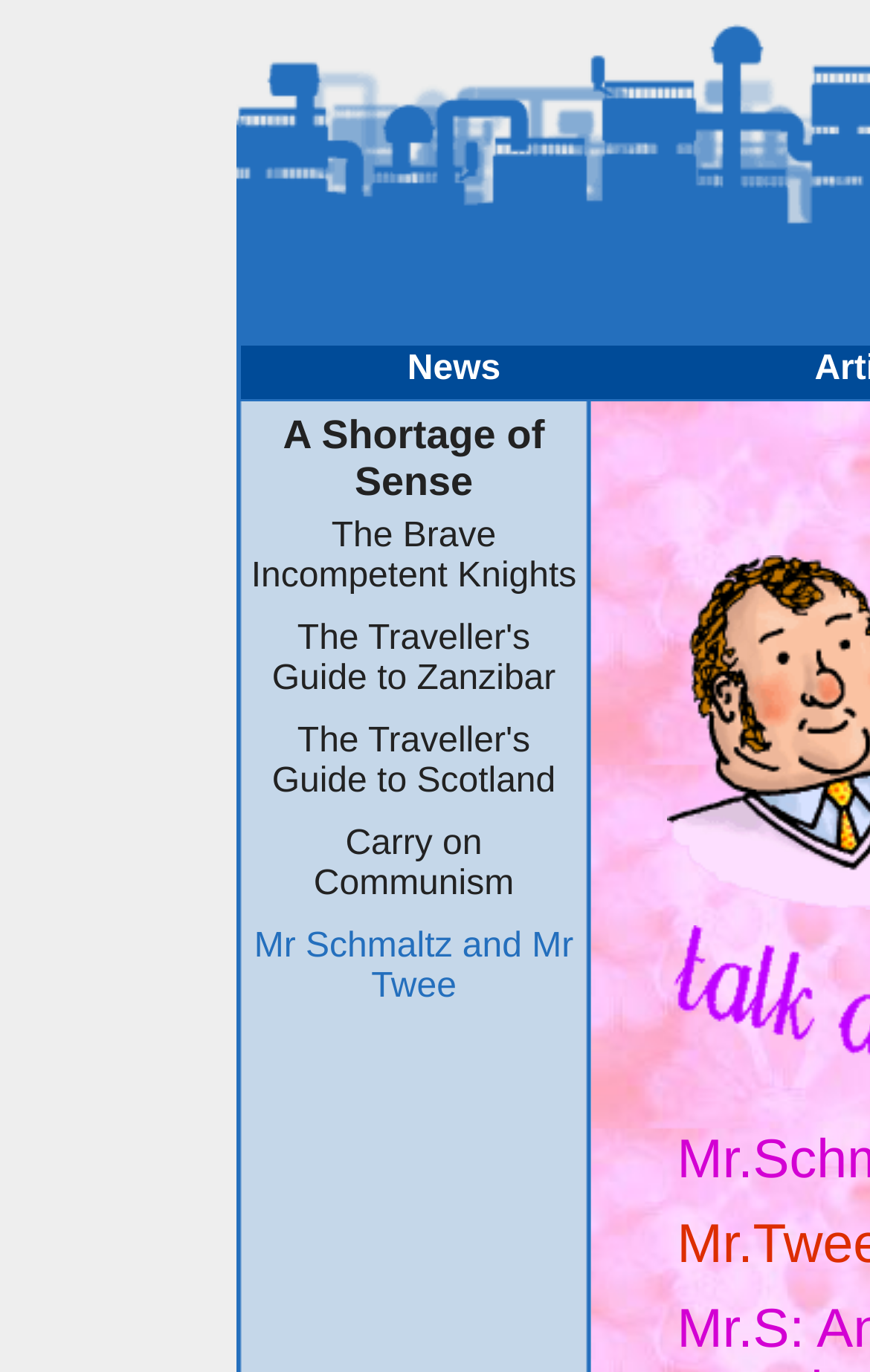What is the last link under the 'News' heading? From the image, respond with a single word or brief phrase.

Mr Schmaltz and Mr Twee